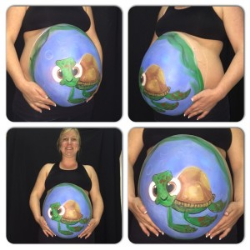Detail everything you observe in the image.

The image showcases a beautifully painted baby bump featuring a whimsical turtle design set against a vibrant blue background. The artwork creatively transforms the pregnant woman's belly into a canvas, celebrating her pregnancy in a playful and artistic manner. The turtle, adorned with expressive eyes and a cheerful demeanor, resonates with themes of harmony and nature. This unique form of belly painting not only captures a memorable moment but also adds a joyful and magical touch to the maternity experience, making it a special way to create lasting memories.